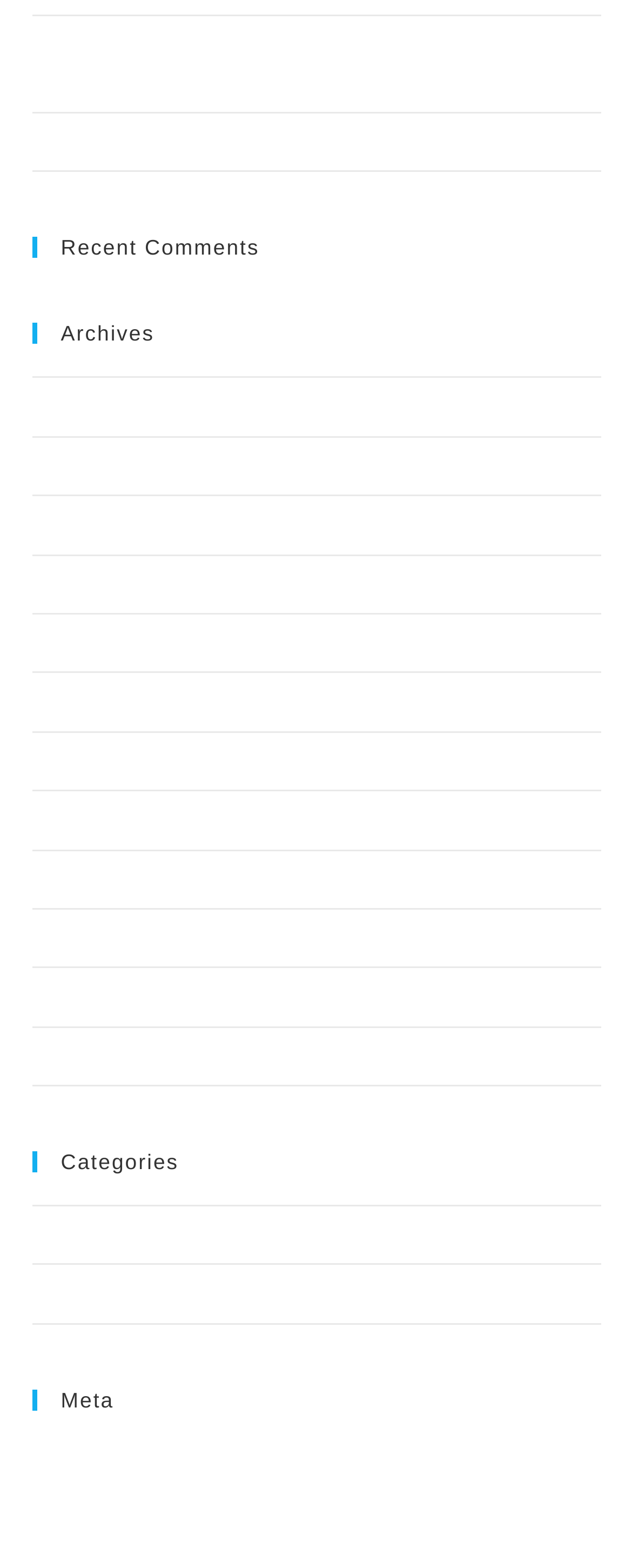How many links are there under Meta?
Please provide a comprehensive answer based on the details in the screenshot.

I counted the number of links under the 'Meta' heading, which are 'Log in', 'Entries feed', and 'Comments feed'.